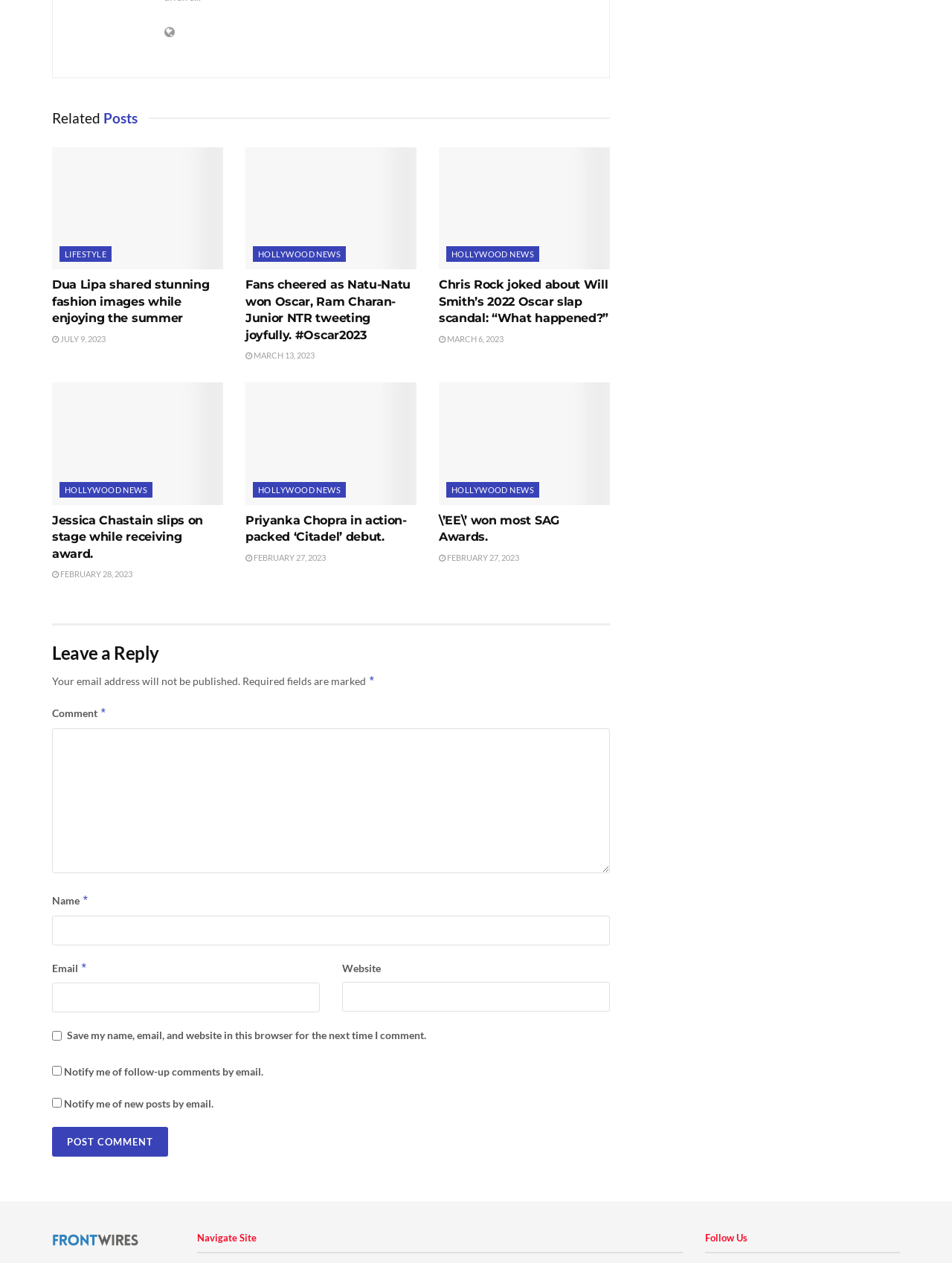Point out the bounding box coordinates of the section to click in order to follow this instruction: "Click on the 'Dua lipa summer fashion trends' link".

[0.055, 0.117, 0.234, 0.213]